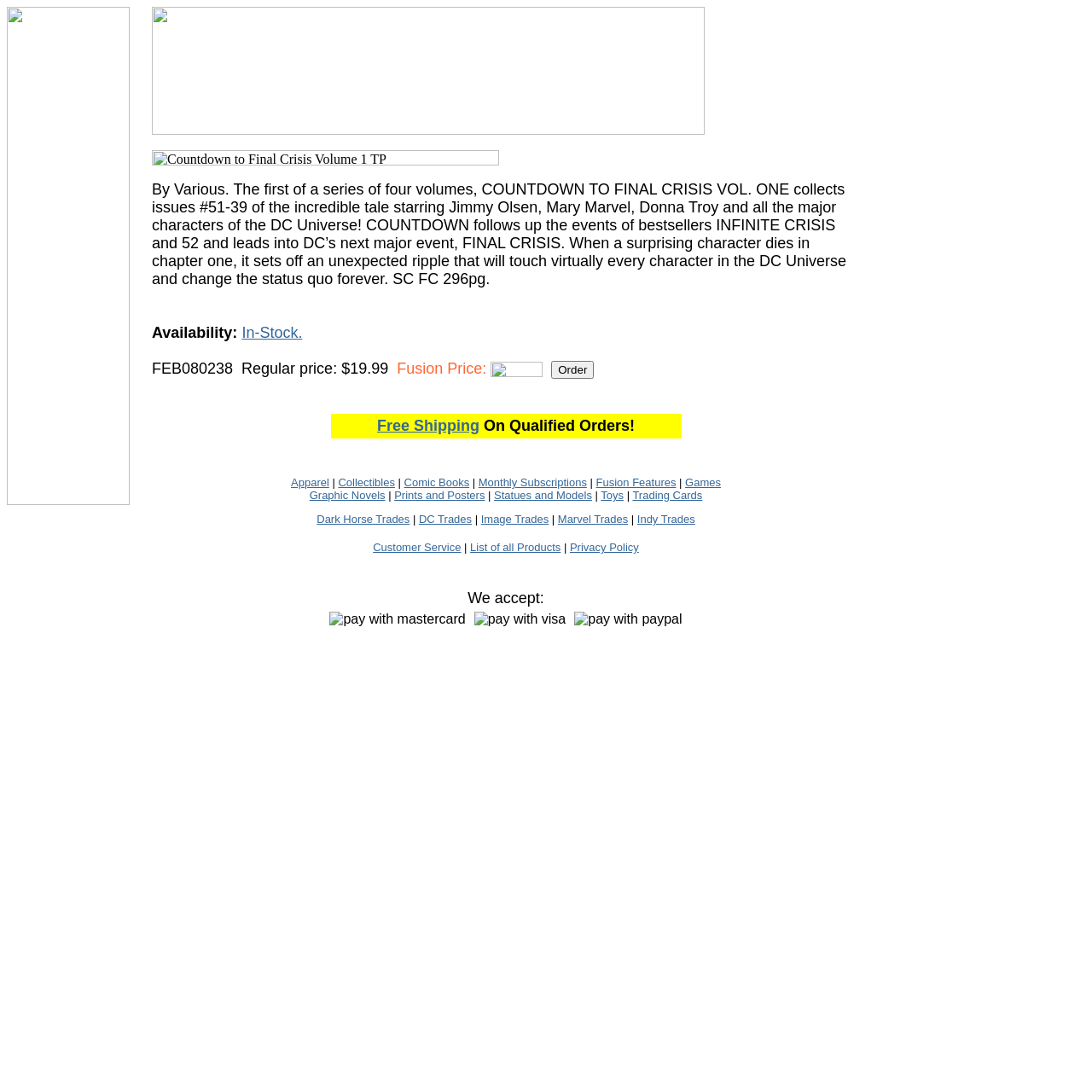Pinpoint the bounding box coordinates of the clickable element to carry out the following instruction: "Check free shipping policy."

[0.345, 0.382, 0.439, 0.398]